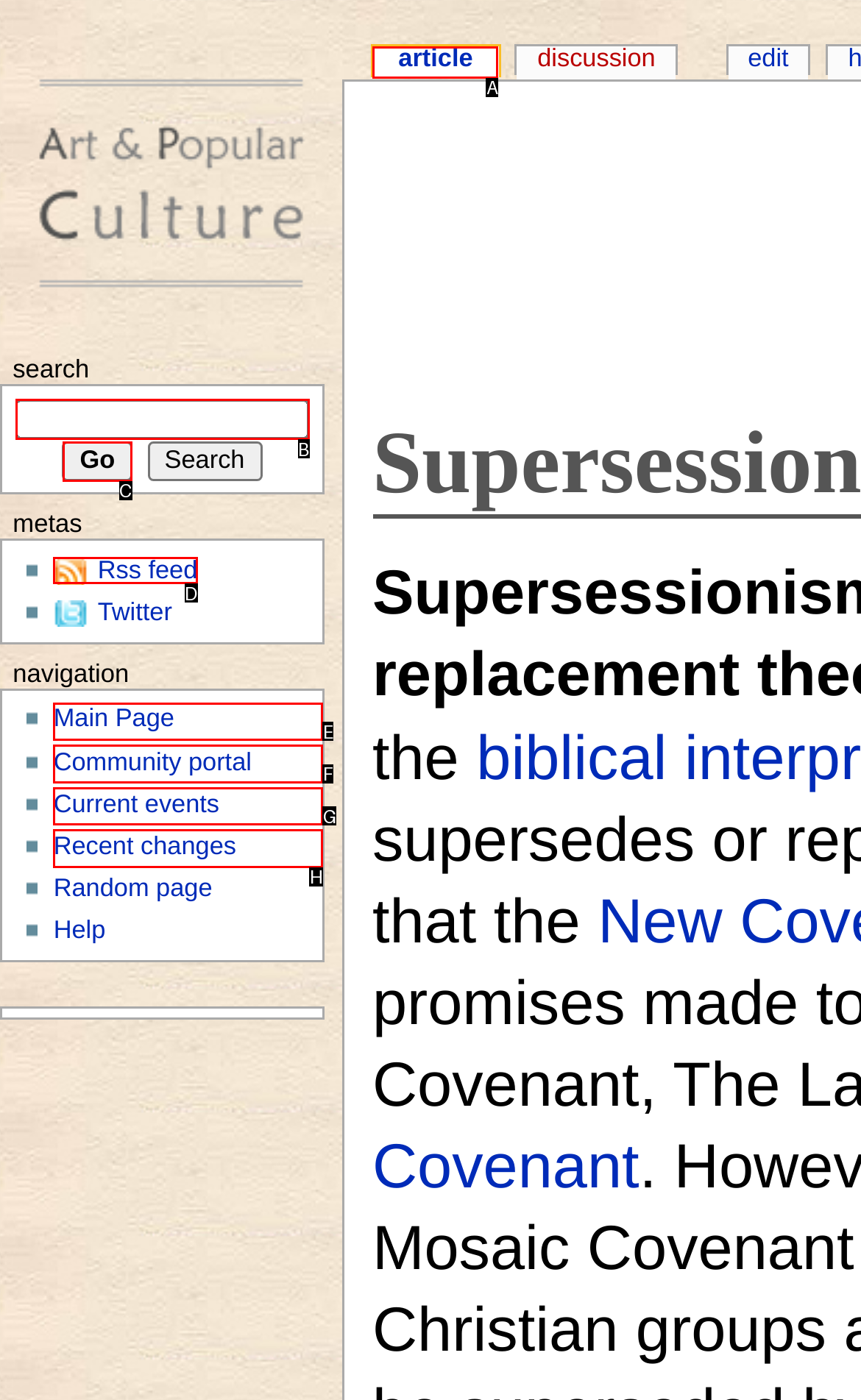Specify which UI element should be clicked to accomplish the task: Search for something. Answer with the letter of the correct choice.

B